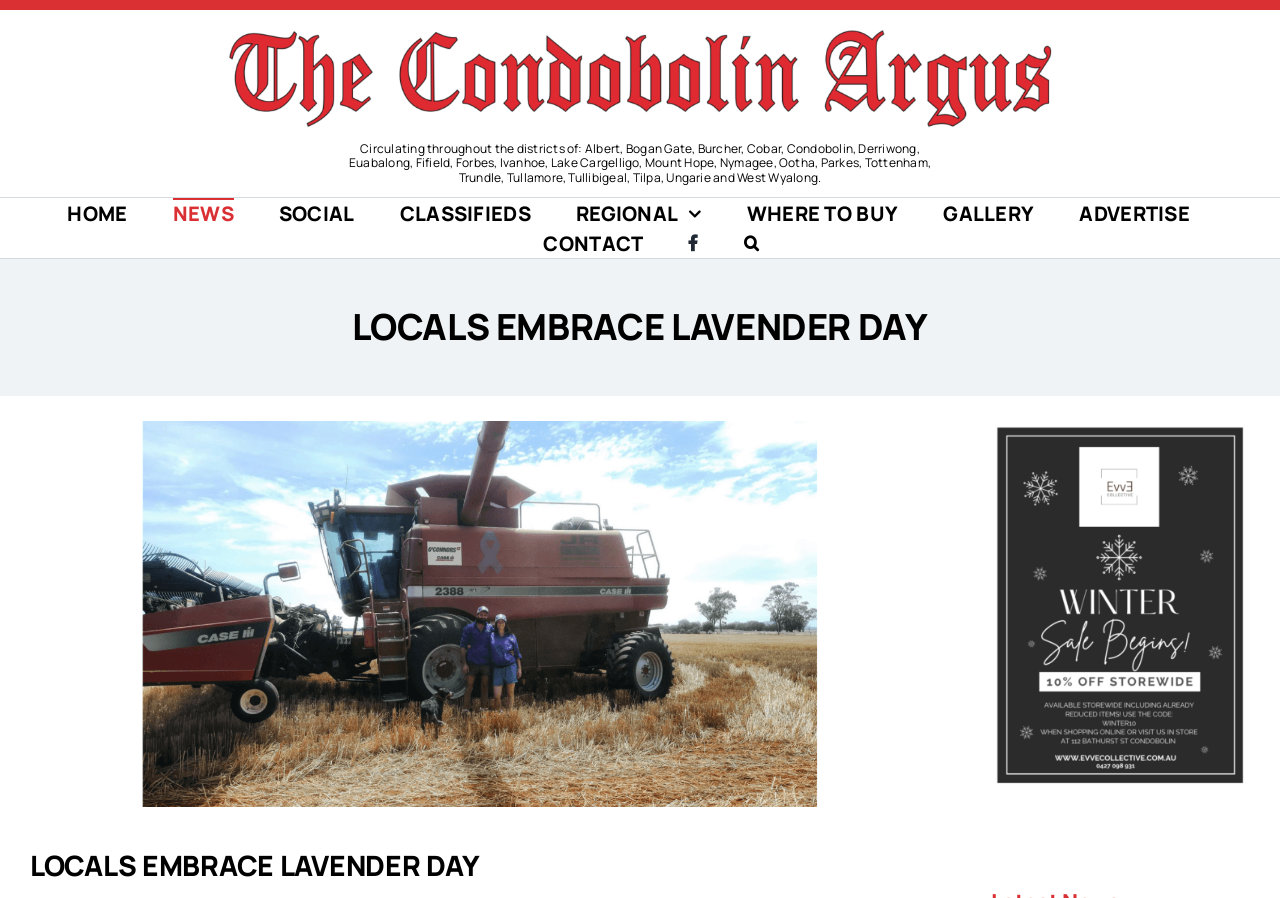What is the text above the navigation menu?
Using the image as a reference, answer the question with a short word or phrase.

Circulating throughout the districts of...